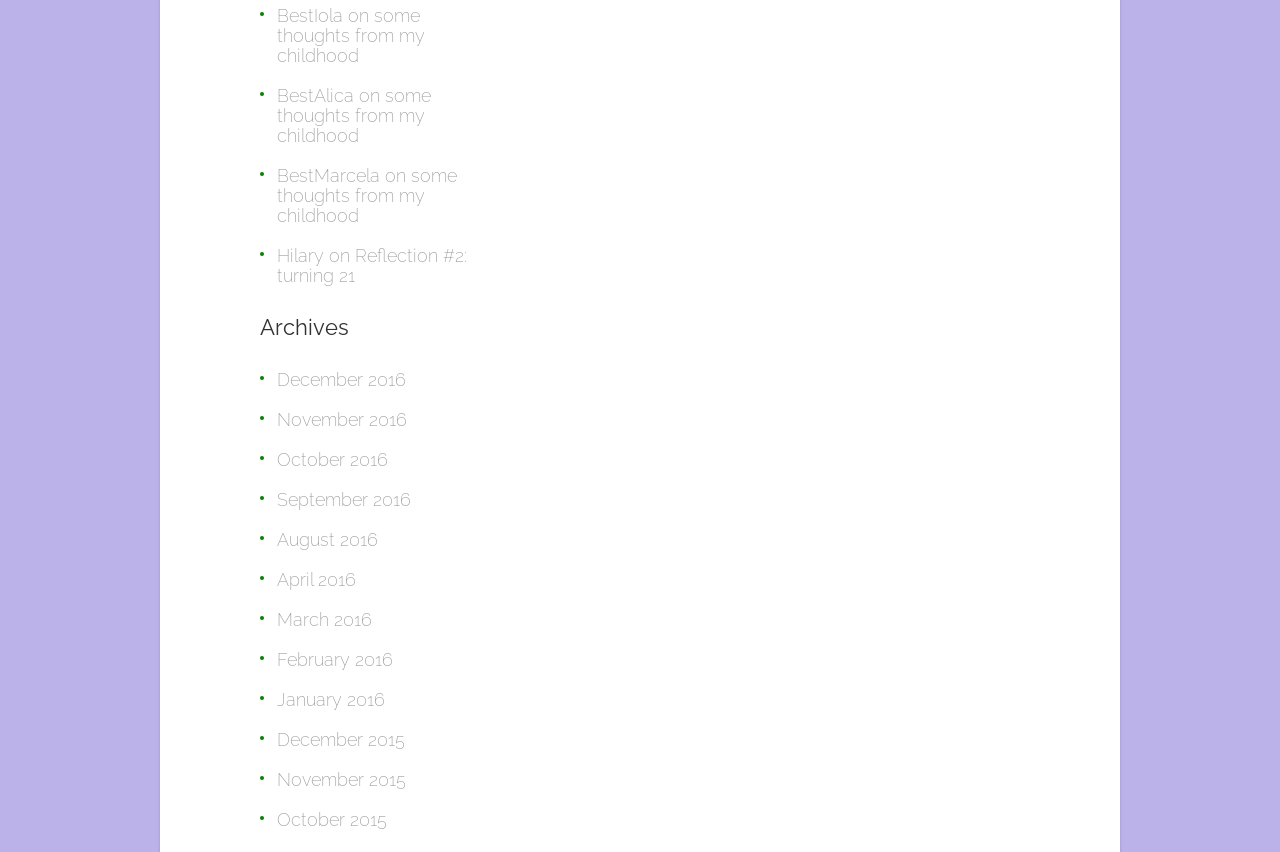Provide the bounding box coordinates of the area you need to click to execute the following instruction: "read Reflection #2: turning 21".

[0.216, 0.288, 0.365, 0.336]